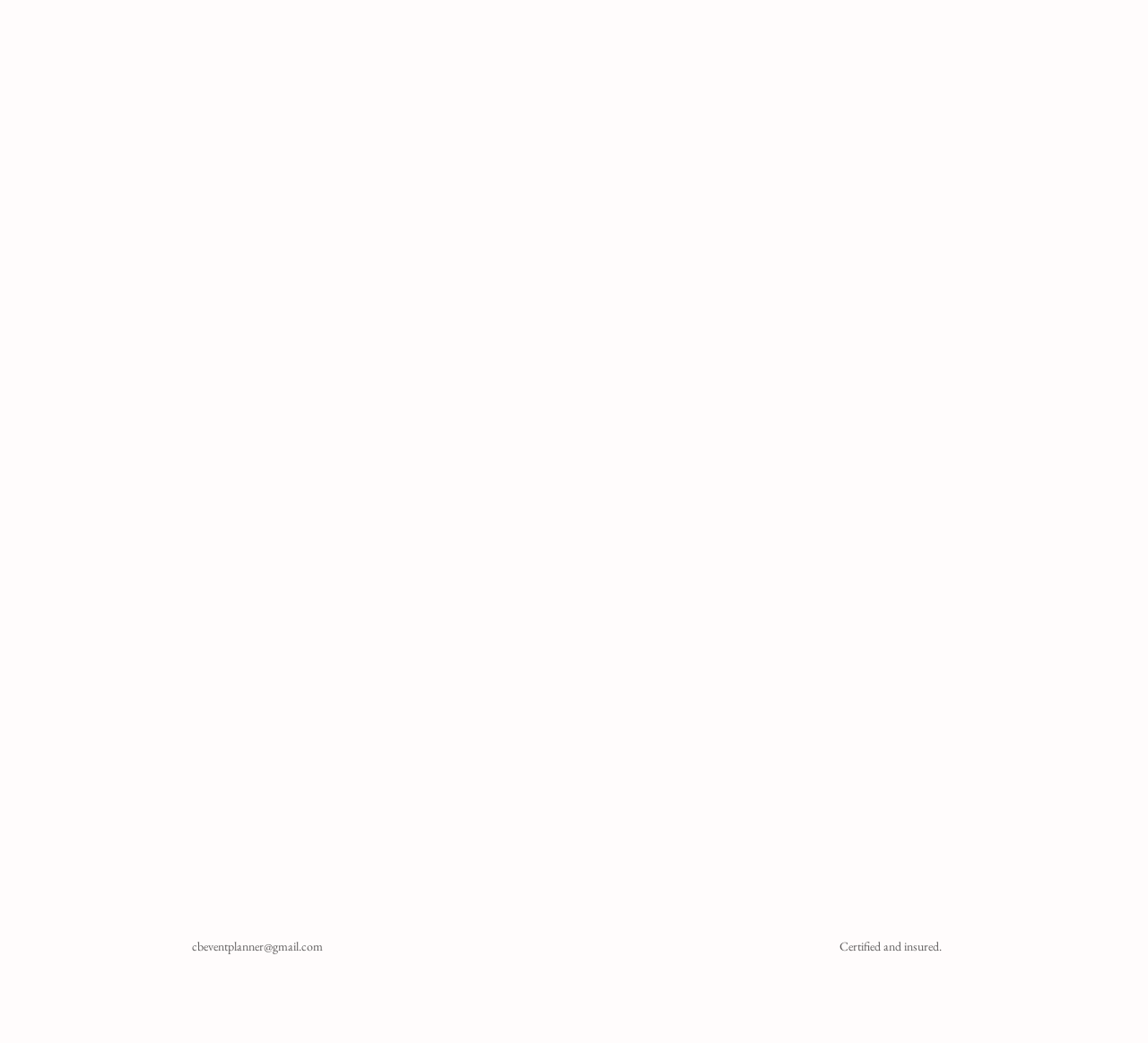Please identify the bounding box coordinates of the element on the webpage that should be clicked to follow this instruction: "Check certification". The bounding box coordinates should be given as four float numbers between 0 and 1, formatted as [left, top, right, bottom].

[0.464, 0.89, 0.495, 0.924]